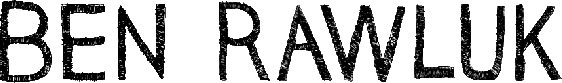Provide an in-depth description of the image.

The image showcases the name "BEN RAWLUK" prominently displayed in a textured, artistic font. This distinctive typography reflects the creative and literary nature of Ben Rawluk, a fiction writer and poet based in Vancouver, British Columbia. The text is likely part of his personal branding, symbolizing his unique voice in the literary world. Rawluk's work, which includes a blend of literary and genre fiction alongside innovative poetry, draws inspiration from notable authors, emphasizing his imaginative storytelling style.